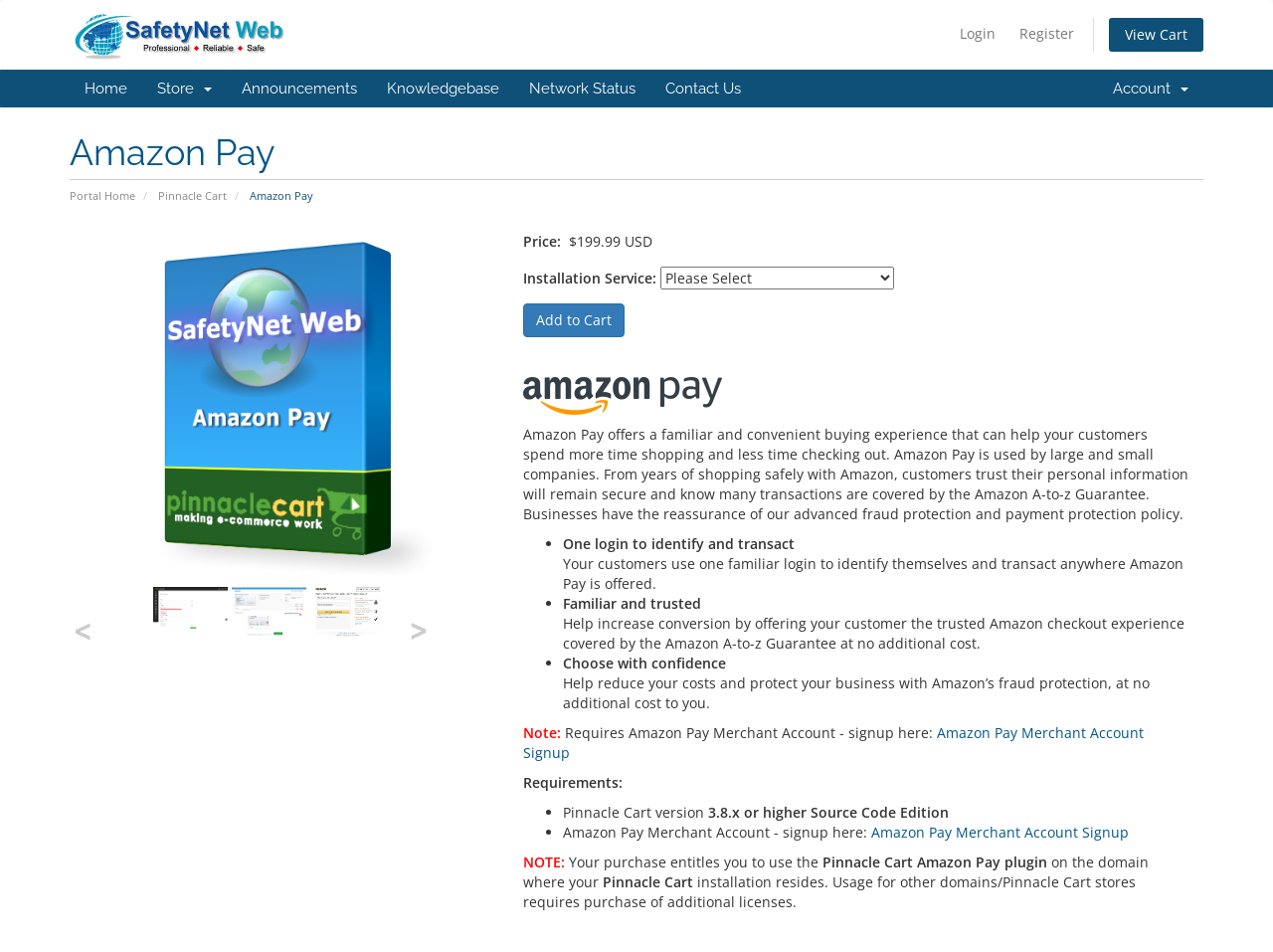Refer to the element description title="Amazon Pay Customer Checkout" and identify the corresponding bounding box in the screenshot. Format the coordinates as (top-left x, top-left y, bottom-right x, bottom-right y) with values in the range of 0 to 1.

[0.182, 0.631, 0.241, 0.651]